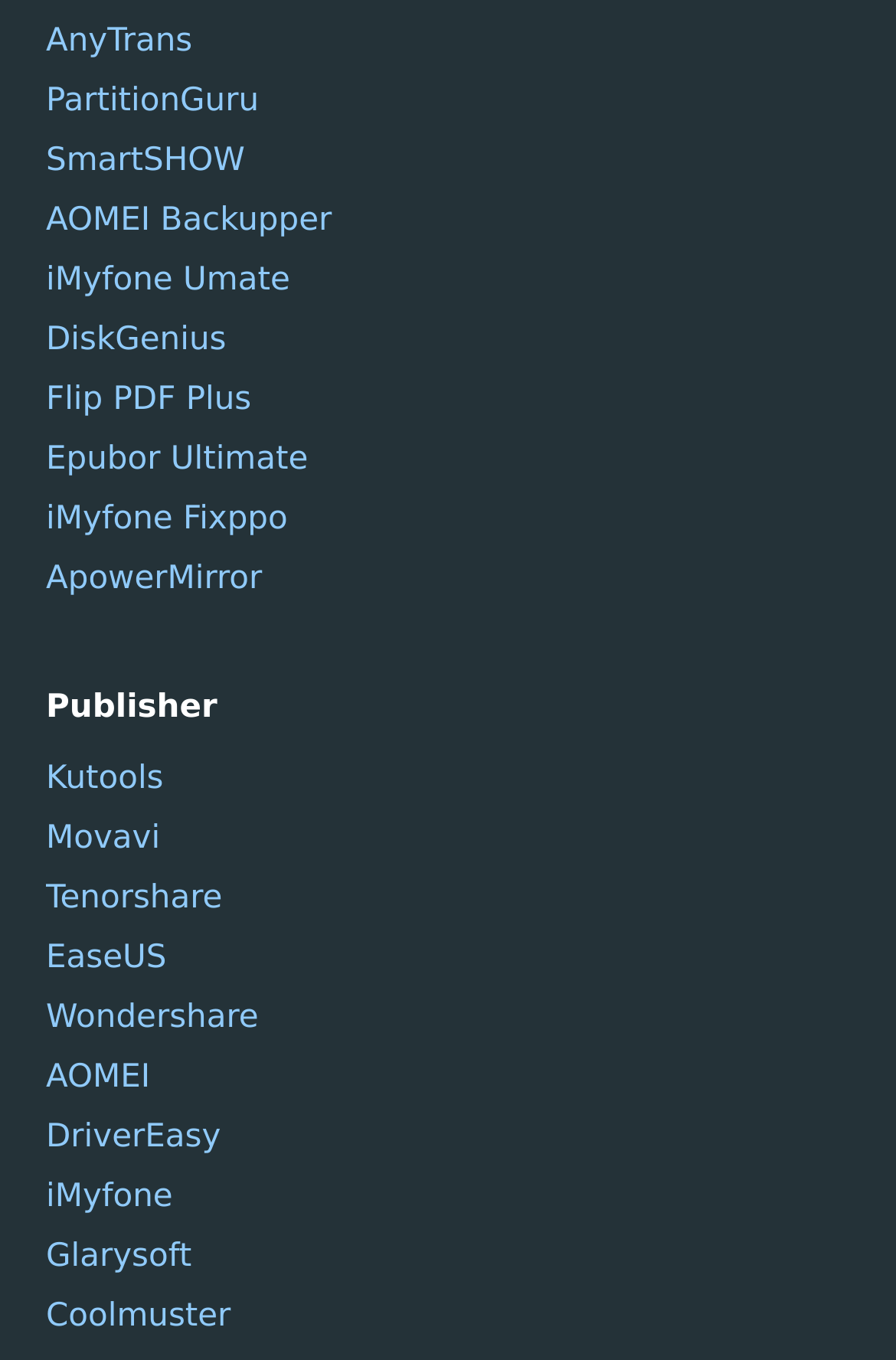Provide a one-word or brief phrase answer to the question:
What is the category of the software listed?

Publisher